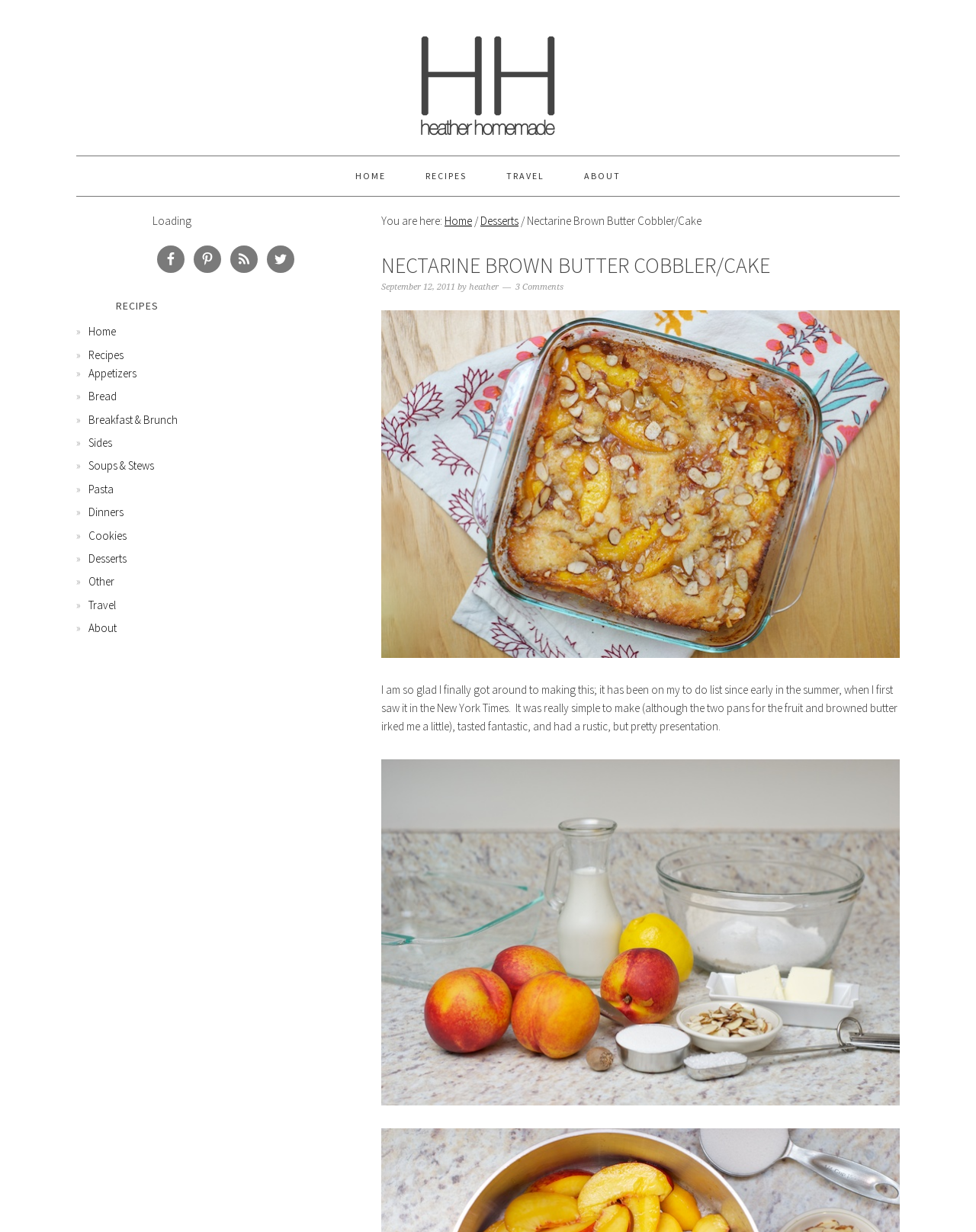Can you look at the image and give a comprehensive answer to the question:
What is the date of the current recipe?

The date of the current recipe can be found in the time element below the recipe title, which shows 'September 12, 2011'. This indicates that the recipe was posted on this date.